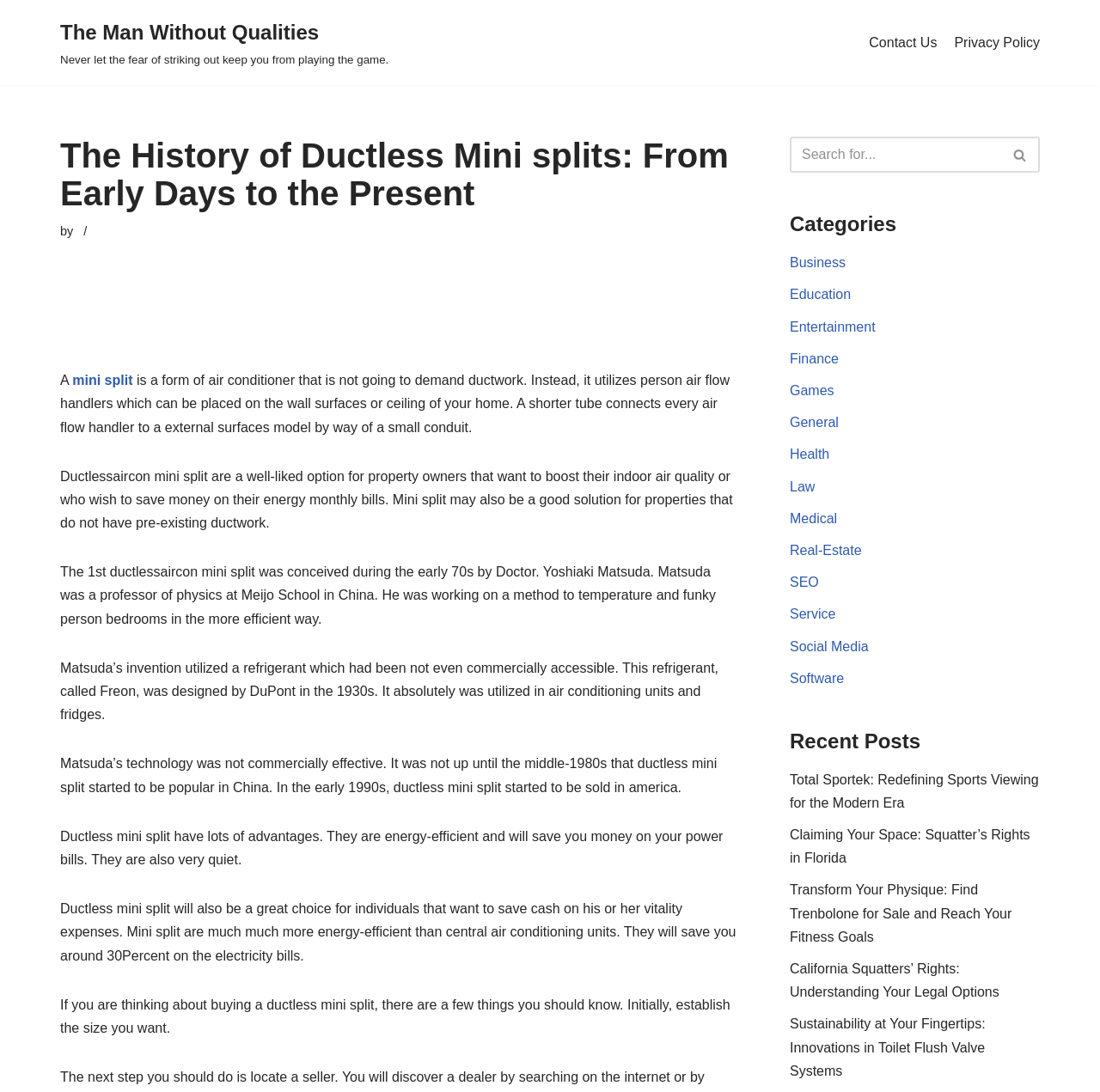Give a complete and precise description of the webpage's appearance.

The webpage is about the history of ductless mini splits, an air conditioner type that doesn't require ductwork. At the top, there is a link to skip to the content and a link to "The Man Without Qualities" website. Below that, there is a navigation menu with links to "Contact Us" and "Privacy Policy".

The main content of the webpage is divided into several sections. The first section has a heading that matches the title of the webpage, followed by a quote from a famous person. The next section explains what ductless mini splits are and their benefits, including energy efficiency and quiet operation.

The following sections delve into the history of ductless mini splits, starting from their conception in the 1970s by Dr. Yoshiaki Matsuda. The text describes how Matsuda's invention used a refrigerant called Freon and how it wasn't commercially successful until the 1980s in China and the 1990s in the United States.

The webpage also provides information on the advantages of ductless mini splits, including their energy efficiency and cost-effectiveness. Additionally, it offers tips for those considering purchasing a ductless mini split, such as determining the correct size.

On the right side of the webpage, there is a search bar with a search button and a small image. Below that, there are links to various categories, including Business, Education, Entertainment, and more. There are also links to recent posts, including articles on sports, squatter's rights, fitness, and toilet flush valve systems.